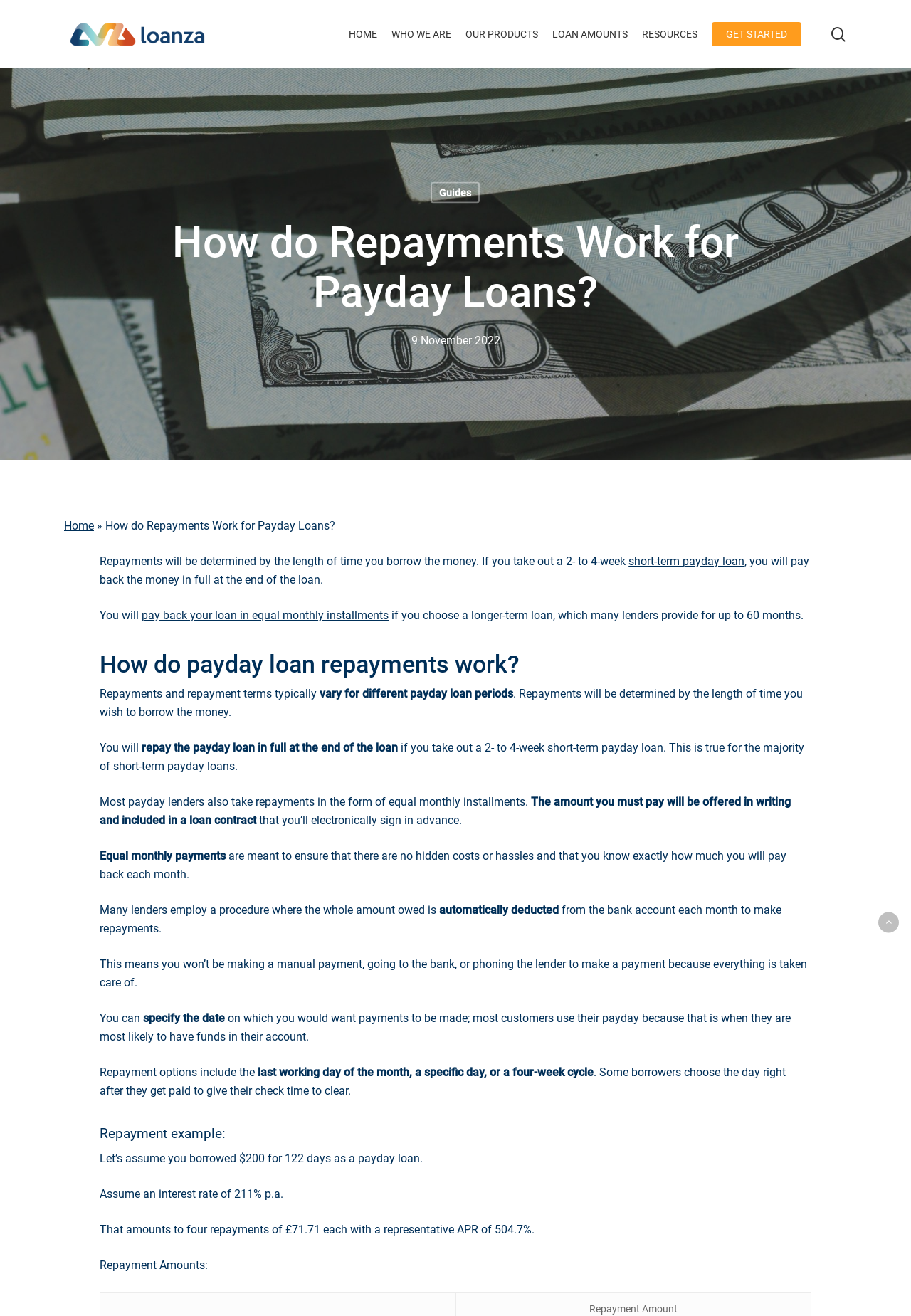Find the bounding box coordinates of the UI element according to this description: "Loan Amounts".

[0.606, 0.021, 0.689, 0.031]